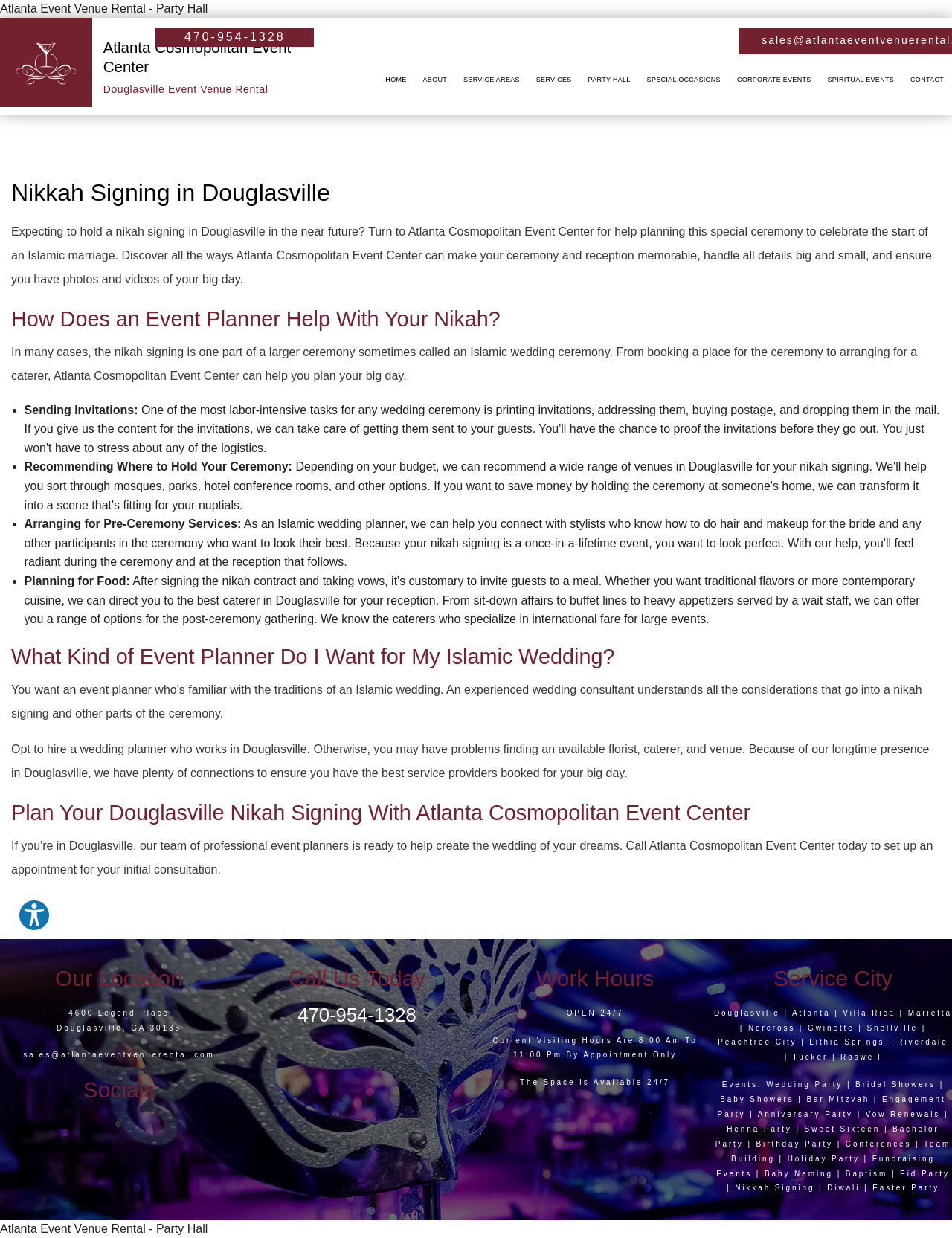Please provide the main heading of the webpage content.

Atlanta Cosmopolitan Event Center